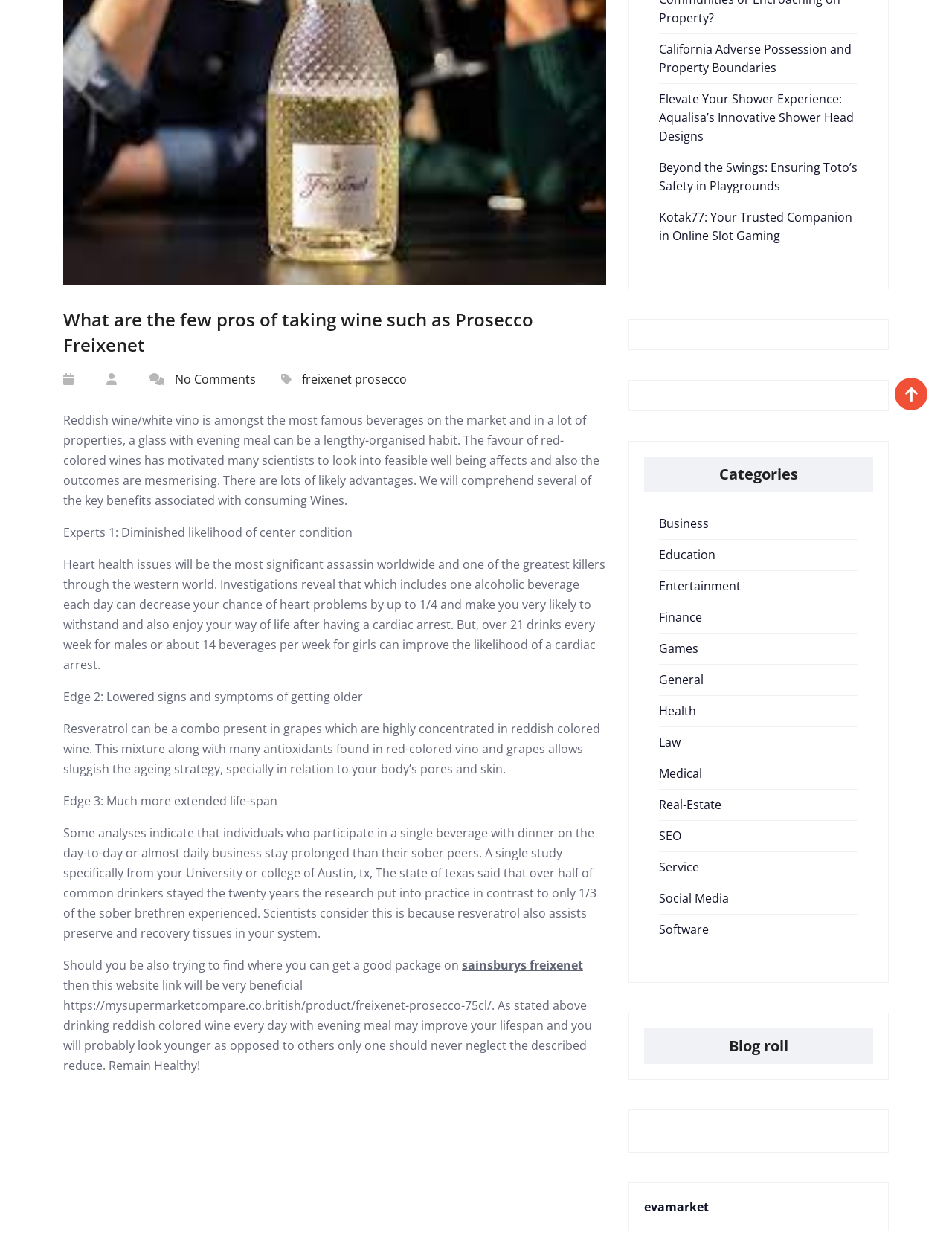Locate and provide the bounding box coordinates for the HTML element that matches this description: "Contact".

None